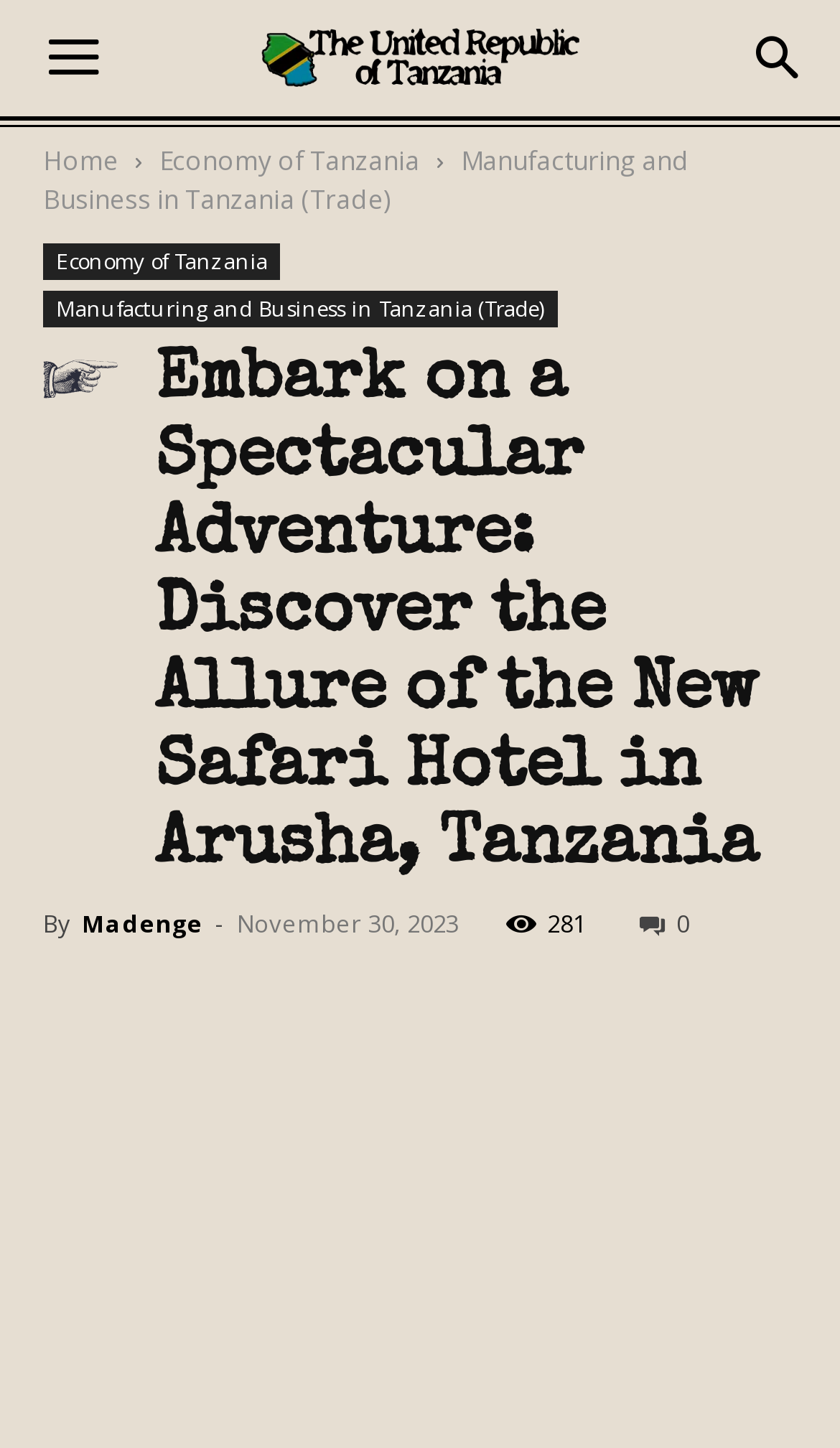Please pinpoint the bounding box coordinates for the region I should click to adhere to this instruction: "Search for something".

[0.856, 0.0, 1.0, 0.08]